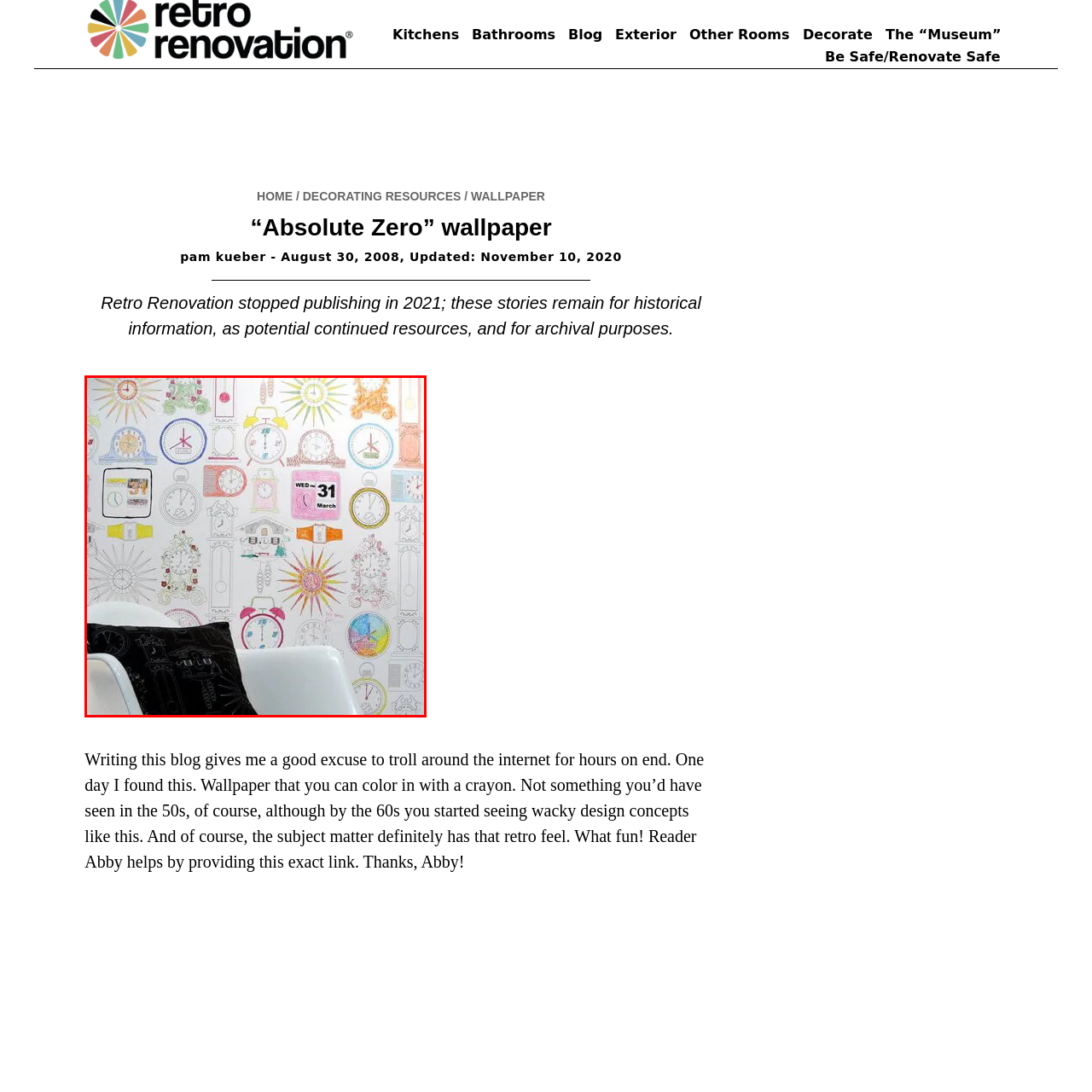Pay attention to the area highlighted by the red boundary and answer the question with a single word or short phrase: 
What is the pattern on the chair's cushion?

black, intricately patterned